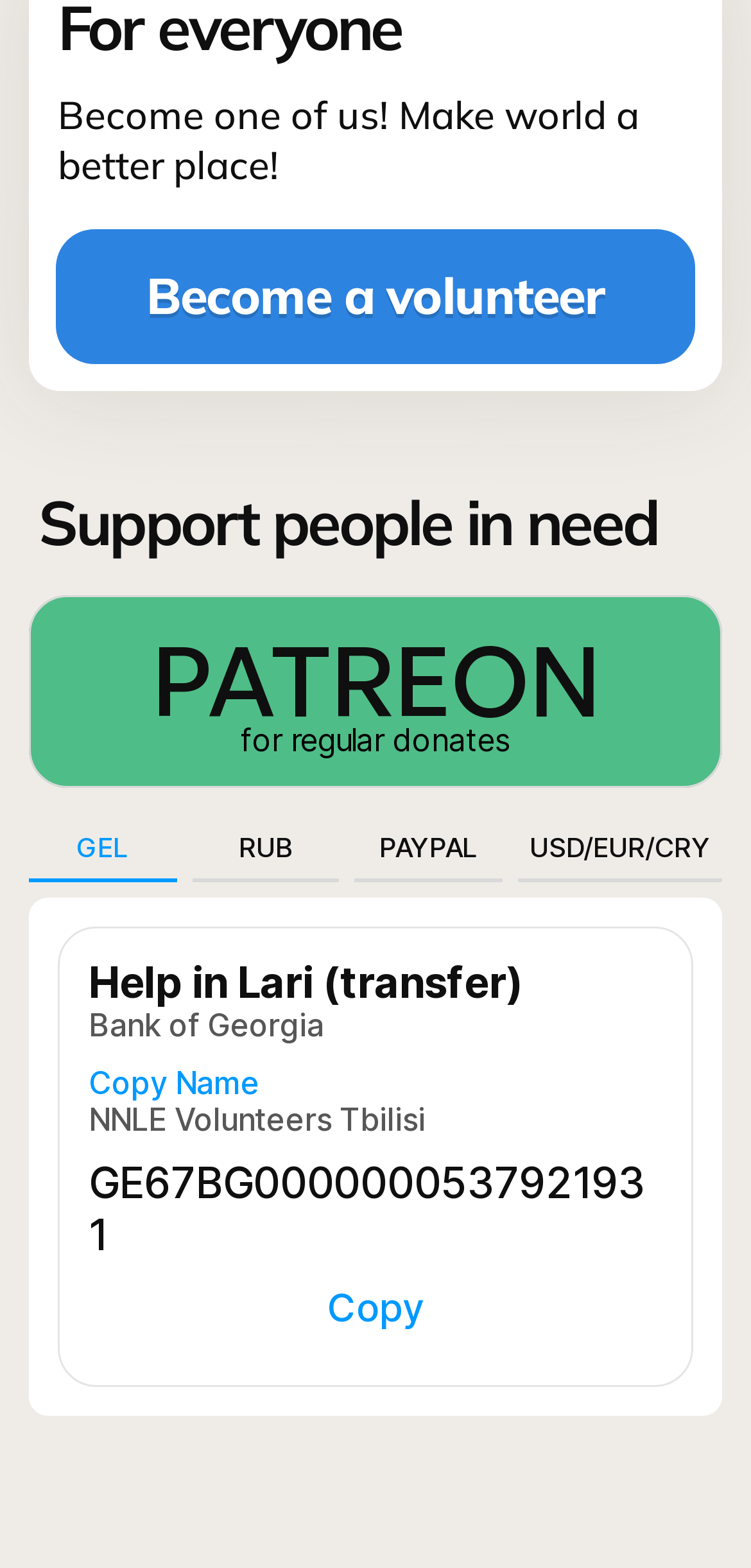Identify the bounding box coordinates of the region that should be clicked to execute the following instruction: "Support people in need".

[0.051, 0.31, 0.949, 0.355]